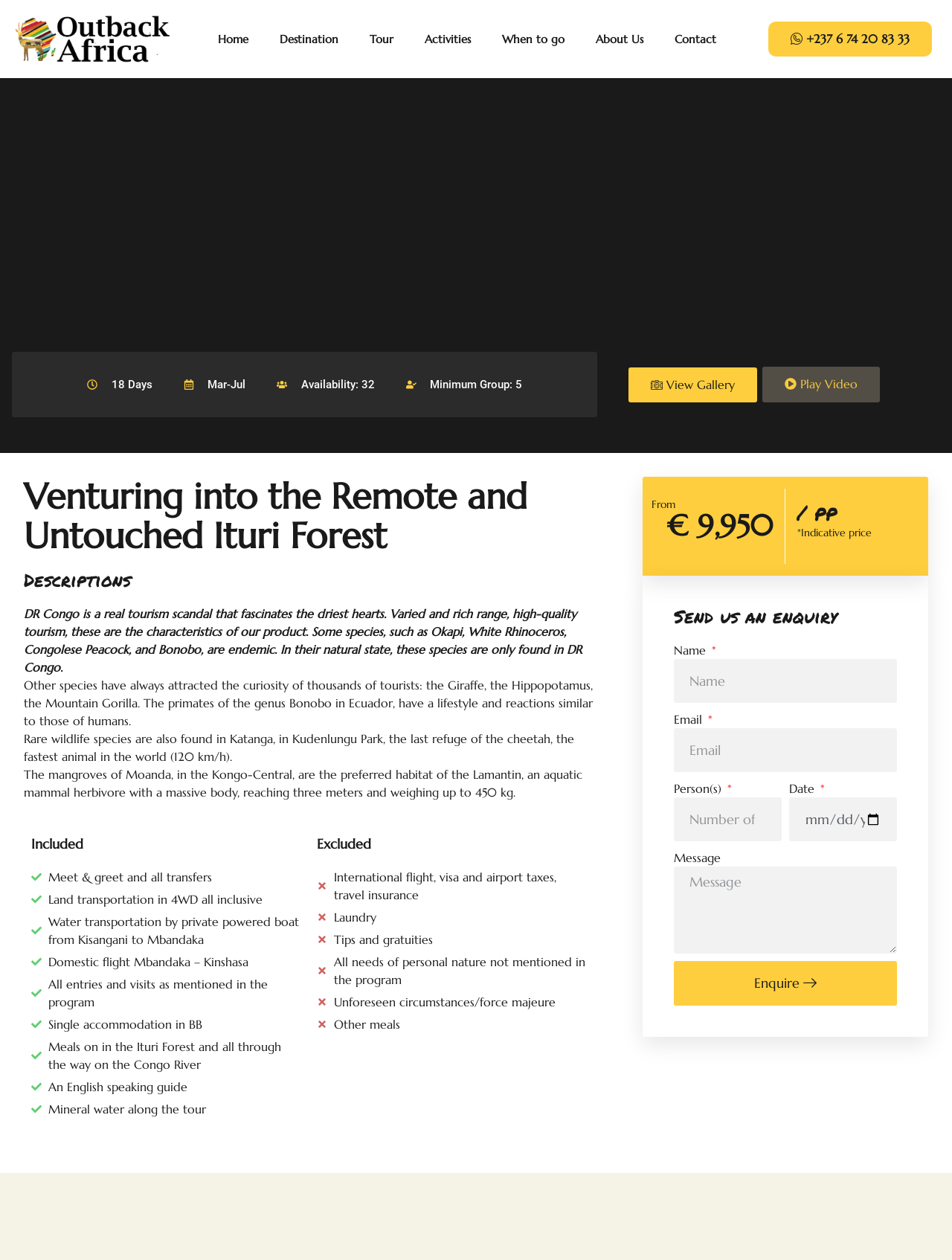Please specify the bounding box coordinates for the clickable region that will help you carry out the instruction: "View the gallery".

[0.66, 0.291, 0.795, 0.319]